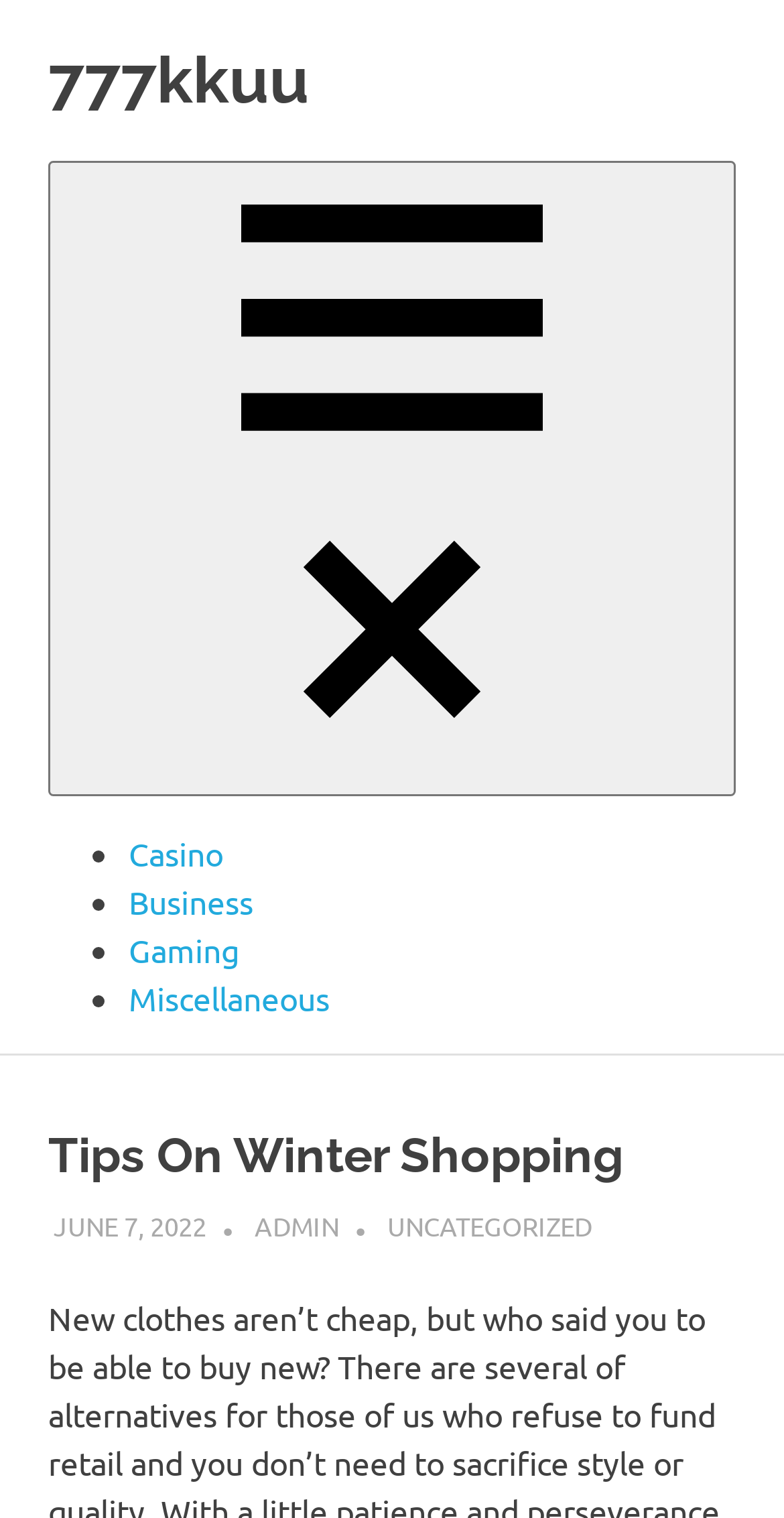What is the main heading displayed on the webpage? Please provide the text.

Tips On Winter Shopping